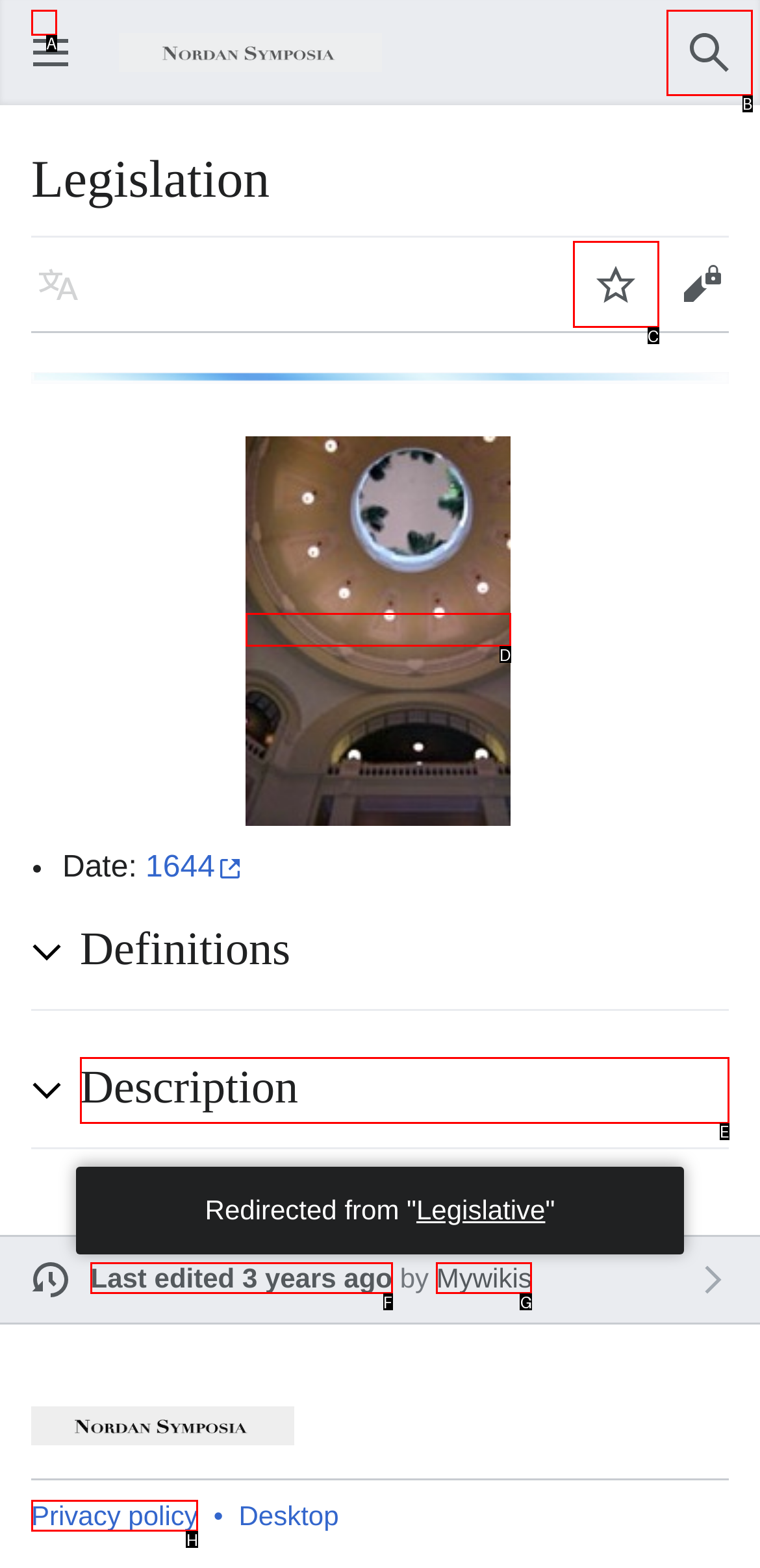For the task "Watch", which option's letter should you click? Answer with the letter only.

C